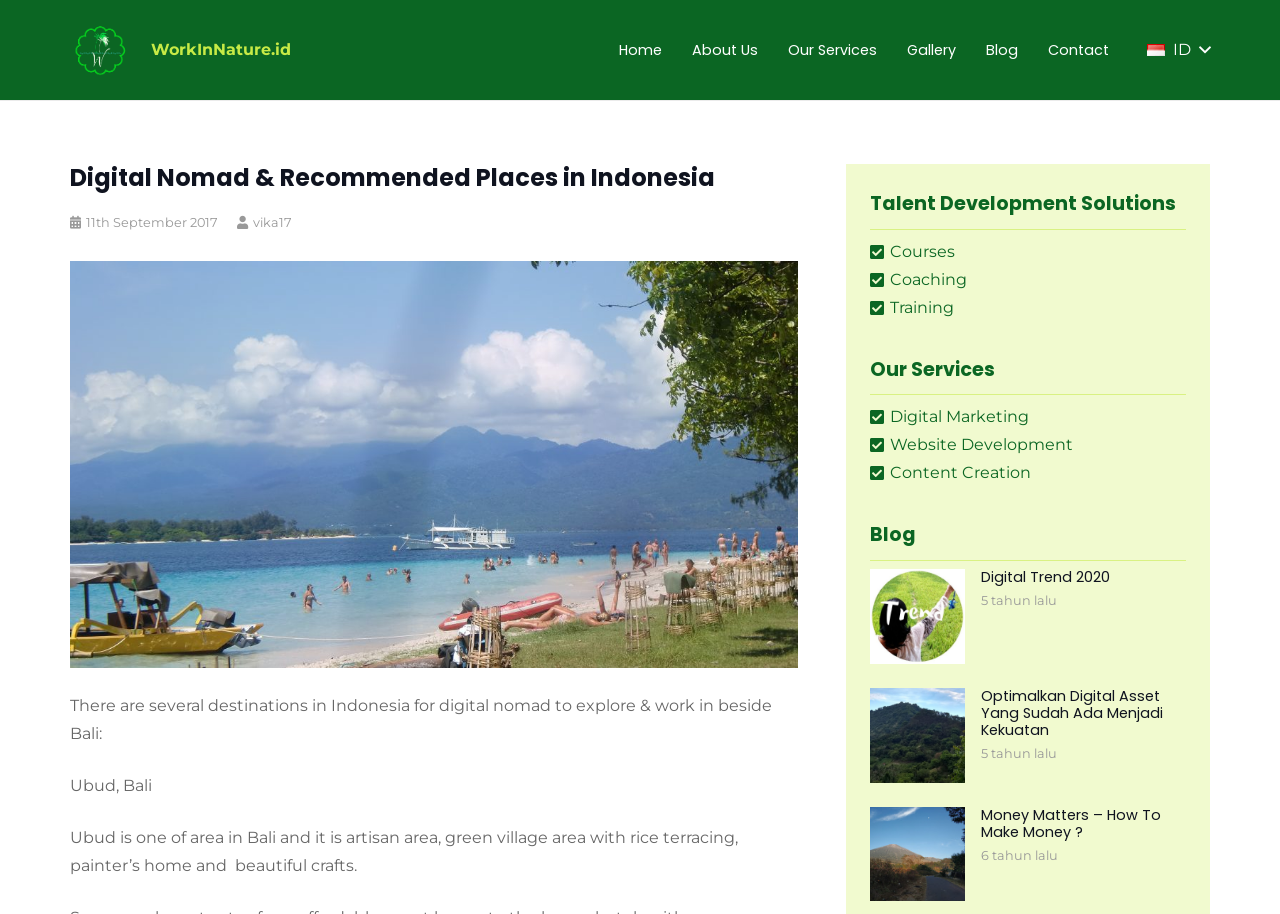Please find the bounding box for the following UI element description. Provide the coordinates in (top-left x, top-left y, bottom-right x, bottom-right y) format, with values between 0 and 1: Coaching

[0.68, 0.295, 0.756, 0.316]